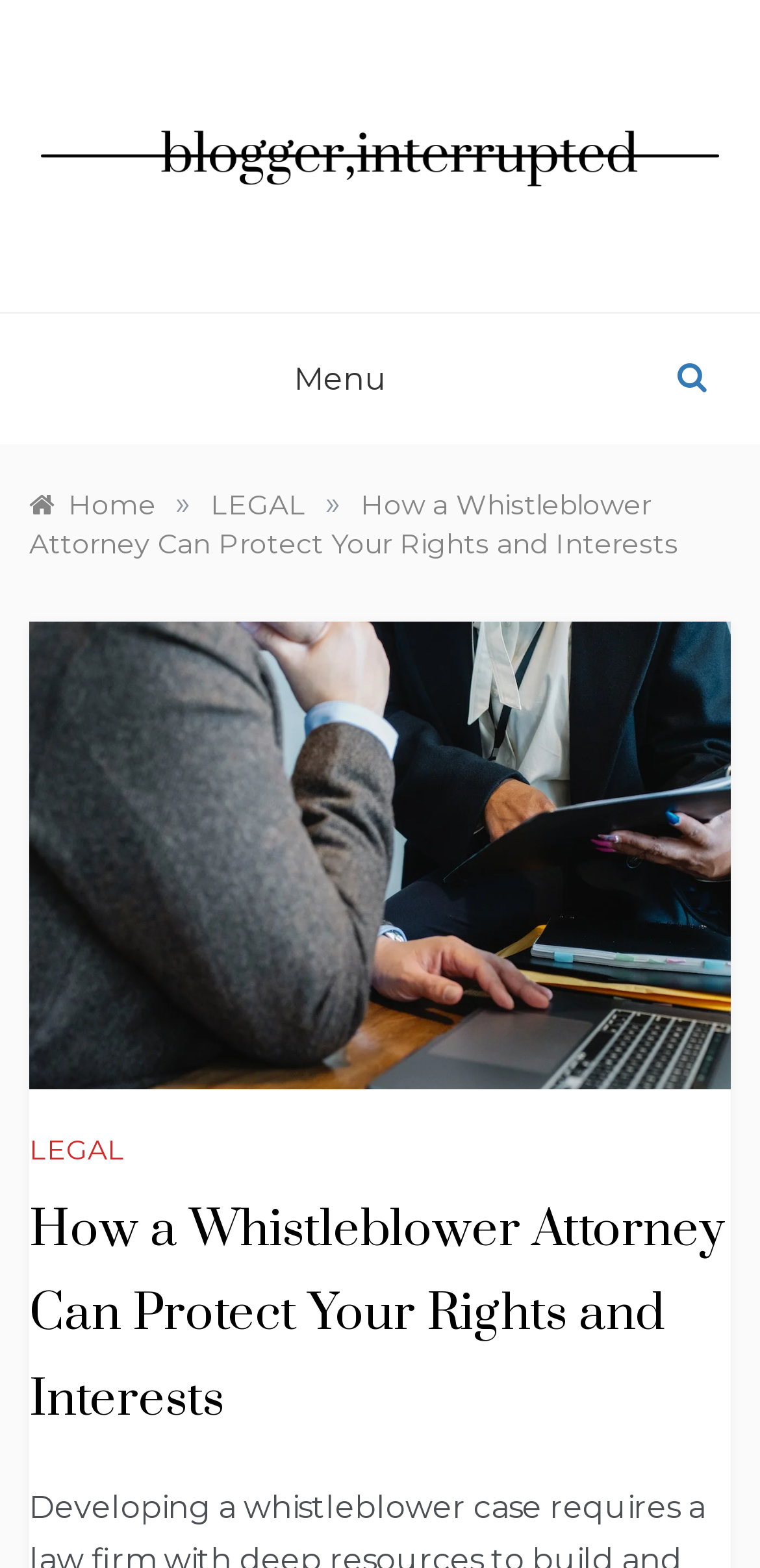Bounding box coordinates should be in the format (top-left x, top-left y, bottom-right x, bottom-right y) and all values should be floating point numbers between 0 and 1. Determine the bounding box coordinate for the UI element described as: LEGAL

[0.277, 0.311, 0.403, 0.333]